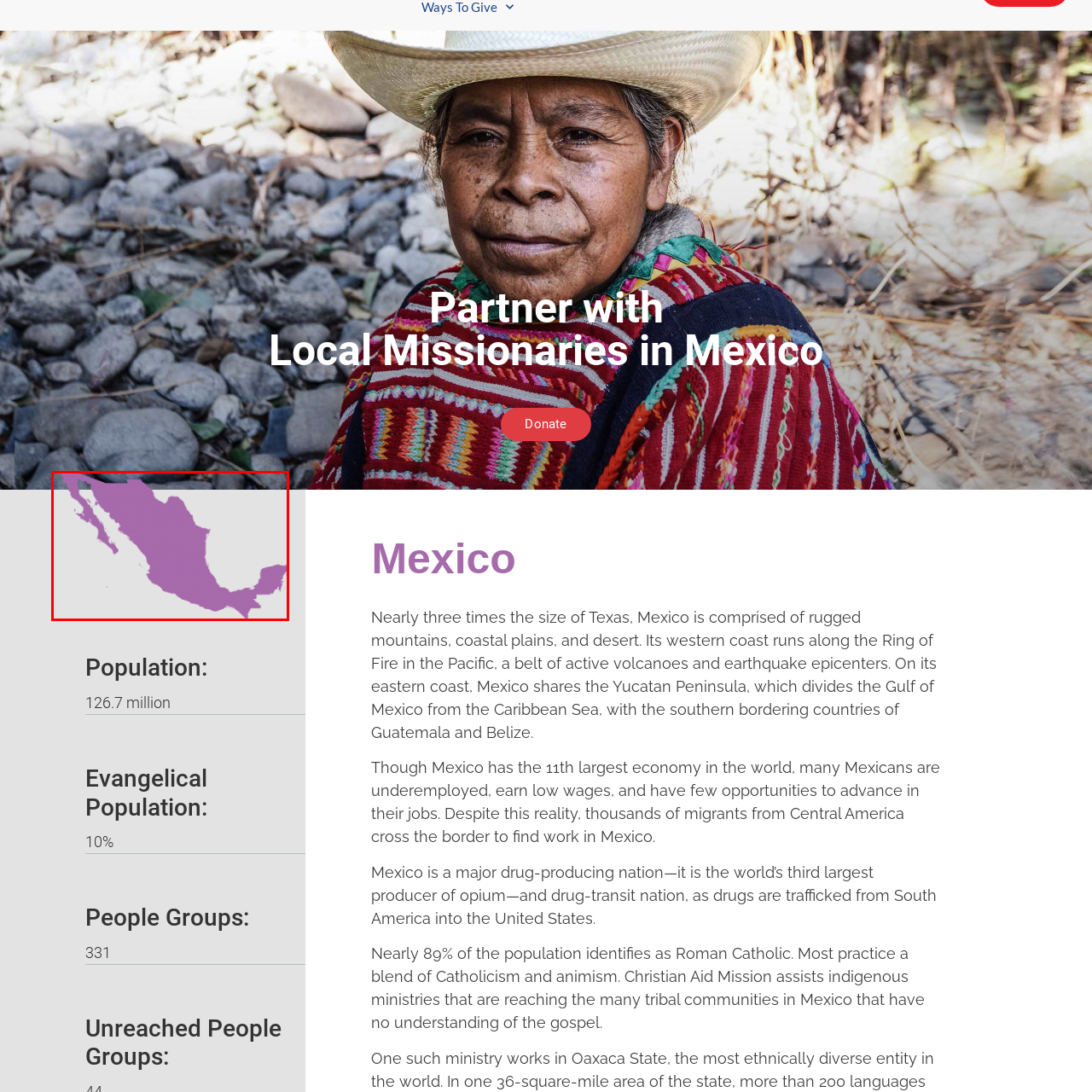Generate a thorough description of the part of the image enclosed by the red boundary.

The image features a simplified map of Mexico, prominently outlined in a purple shade against a neutral background. This visual representation serves to highlight the geographical context of the country, which is described as being nearly three times the size of Texas, characterized by its diverse landscapes, including rugged mountains, coastal plains, and deserts. Positioned along the Pacific coast's Ring of Fire, Mexico is also noted for its relationship with neighboring bodies of water, such as the Gulf of Mexico and the Caribbean Sea. The map emphasizes the importance of Mexico in various socio-economic and cultural discussions, especially concerning its substantial population of approximately 126.7 million, of which nearly 89% identify as Roman Catholic. This context enriches the understanding of the challenges and opportunities within the nation, particularly in relation to outreach initiatives aimed at indigenous communities.